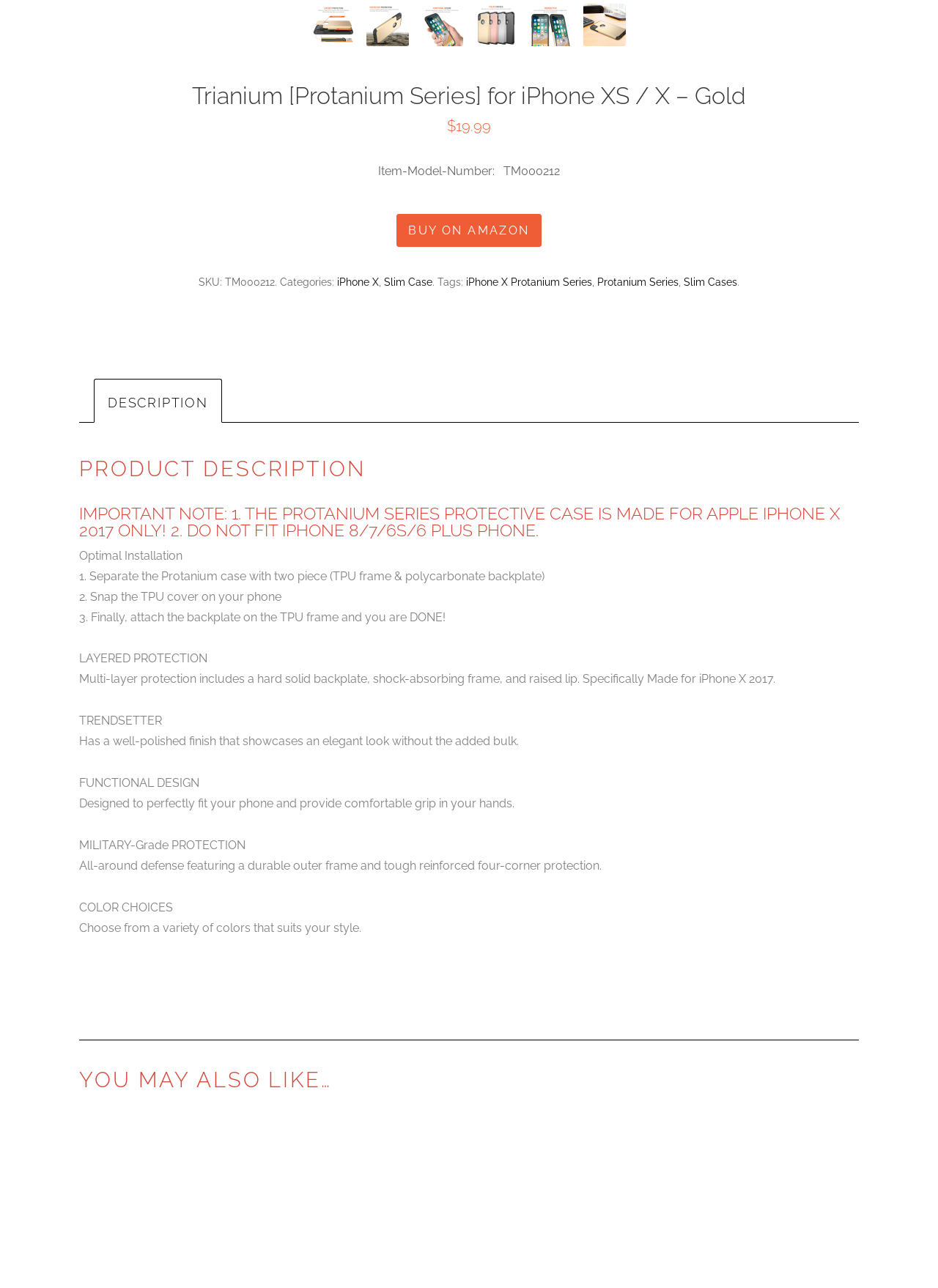Find and provide the bounding box coordinates for the UI element described here: "Buy on Amazon". The coordinates should be given as four float numbers between 0 and 1: [left, top, right, bottom].

[0.423, 0.166, 0.577, 0.192]